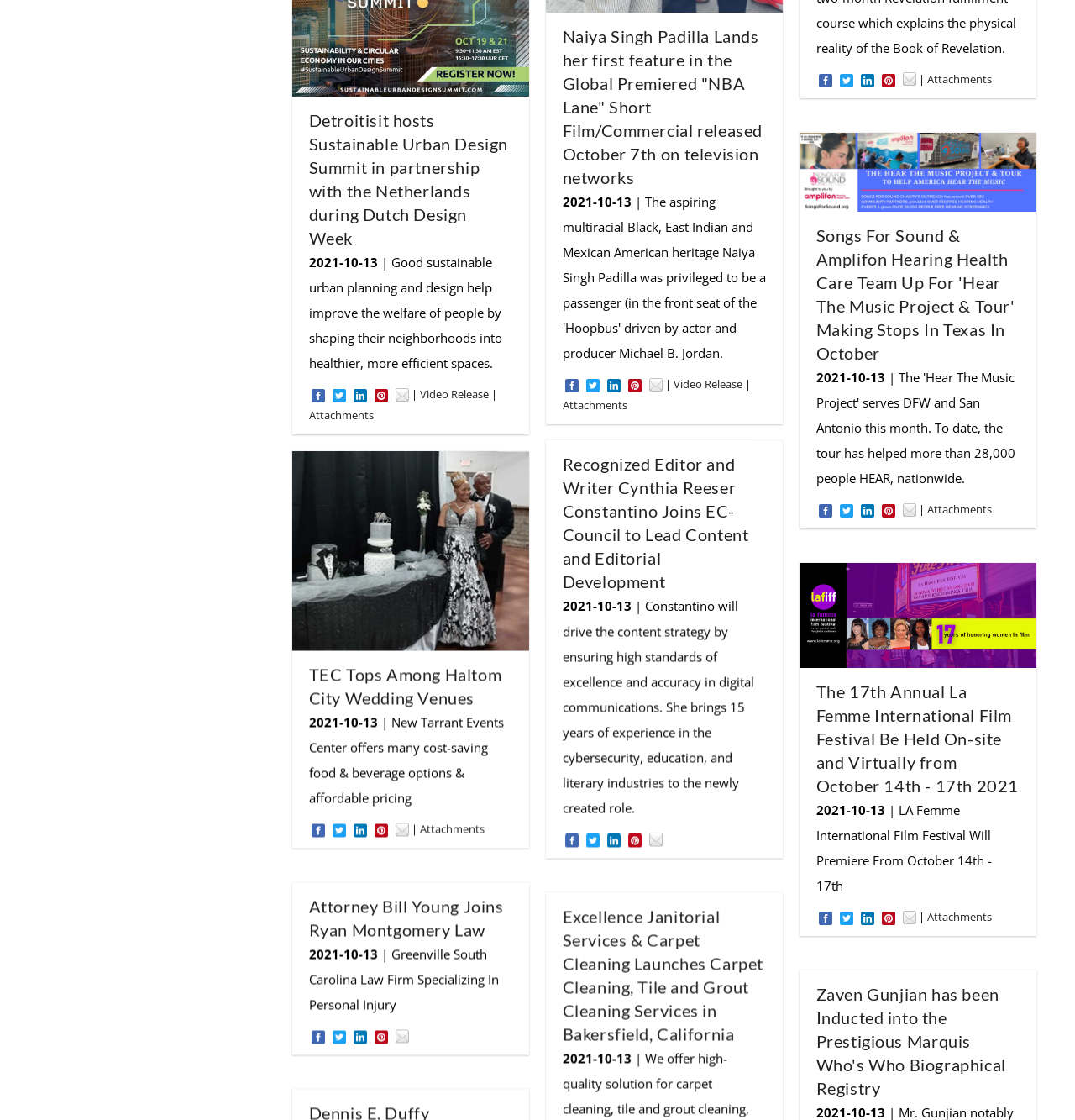Identify the bounding box coordinates for the region of the element that should be clicked to carry out the instruction: "Read 'Detroitisit hosts Sustainable Urban Design Summit in partnership with the Netherlands during Dutch Design Week'". The bounding box coordinates should be four float numbers between 0 and 1, i.e., [left, top, right, bottom].

[0.287, 0.097, 0.476, 0.223]